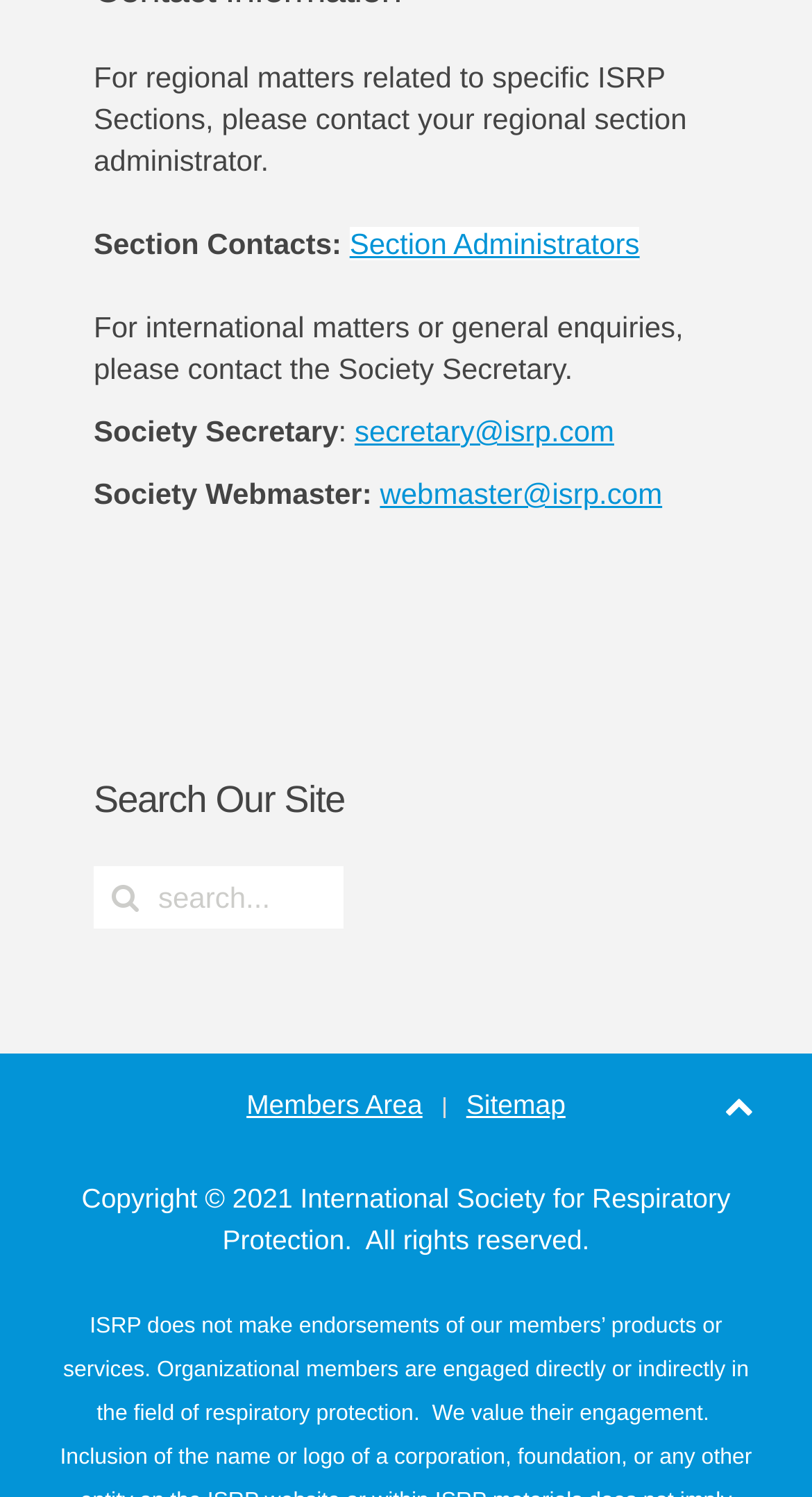Identify the bounding box for the described UI element. Provide the coordinates in (top-left x, top-left y, bottom-right x, bottom-right y) format with values ranging from 0 to 1: parent_node: Members Area

[0.885, 0.725, 0.936, 0.752]